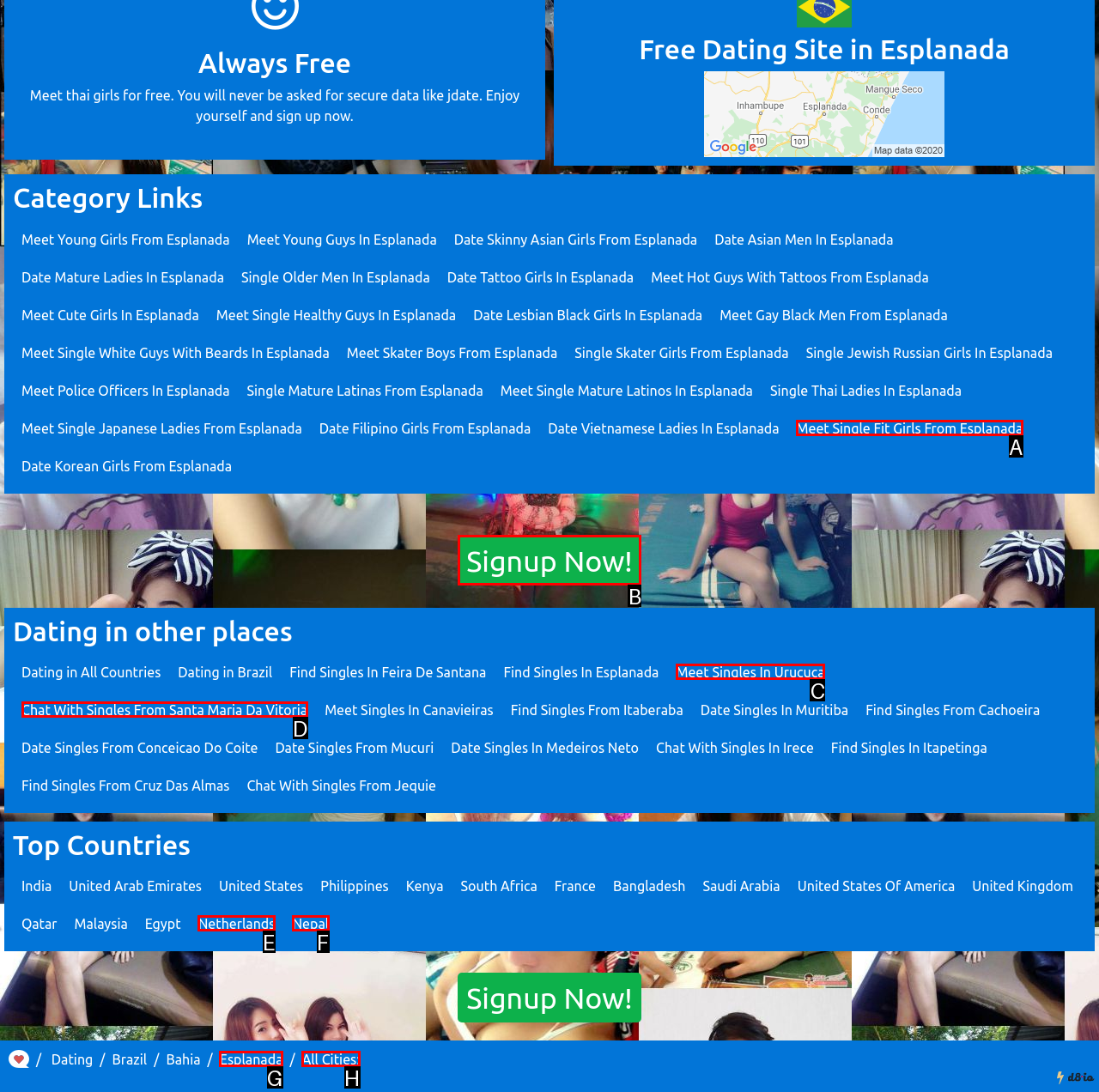Identify the letter of the option that should be selected to accomplish the following task: Chat With Singles From Santa Maria Da Vitoria. Provide the letter directly.

D